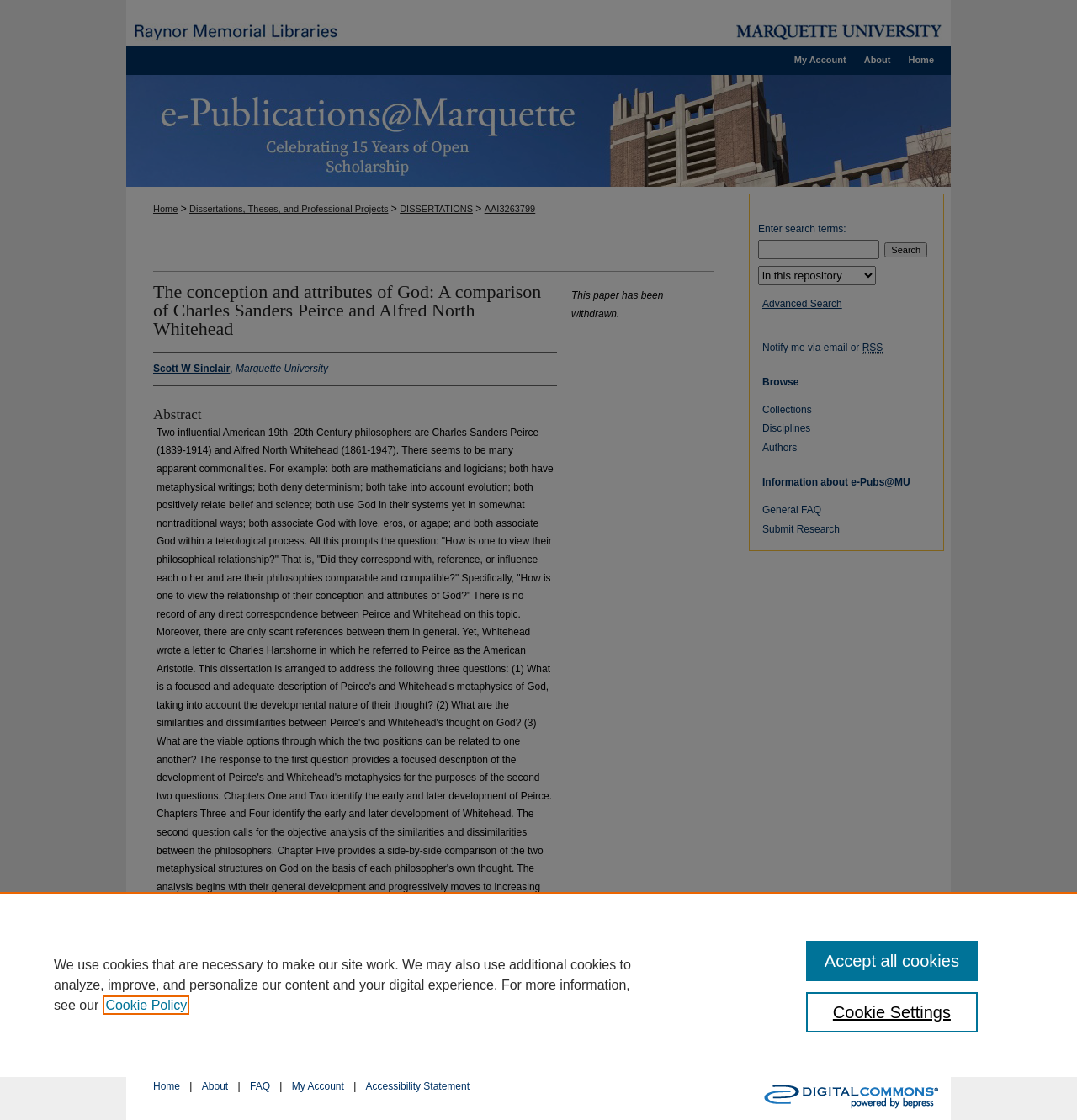Identify the bounding box coordinates for the region to click in order to carry out this instruction: "Click the 'Advanced Search' link". Provide the coordinates using four float numbers between 0 and 1, formatted as [left, top, right, bottom].

[0.708, 0.266, 0.782, 0.276]